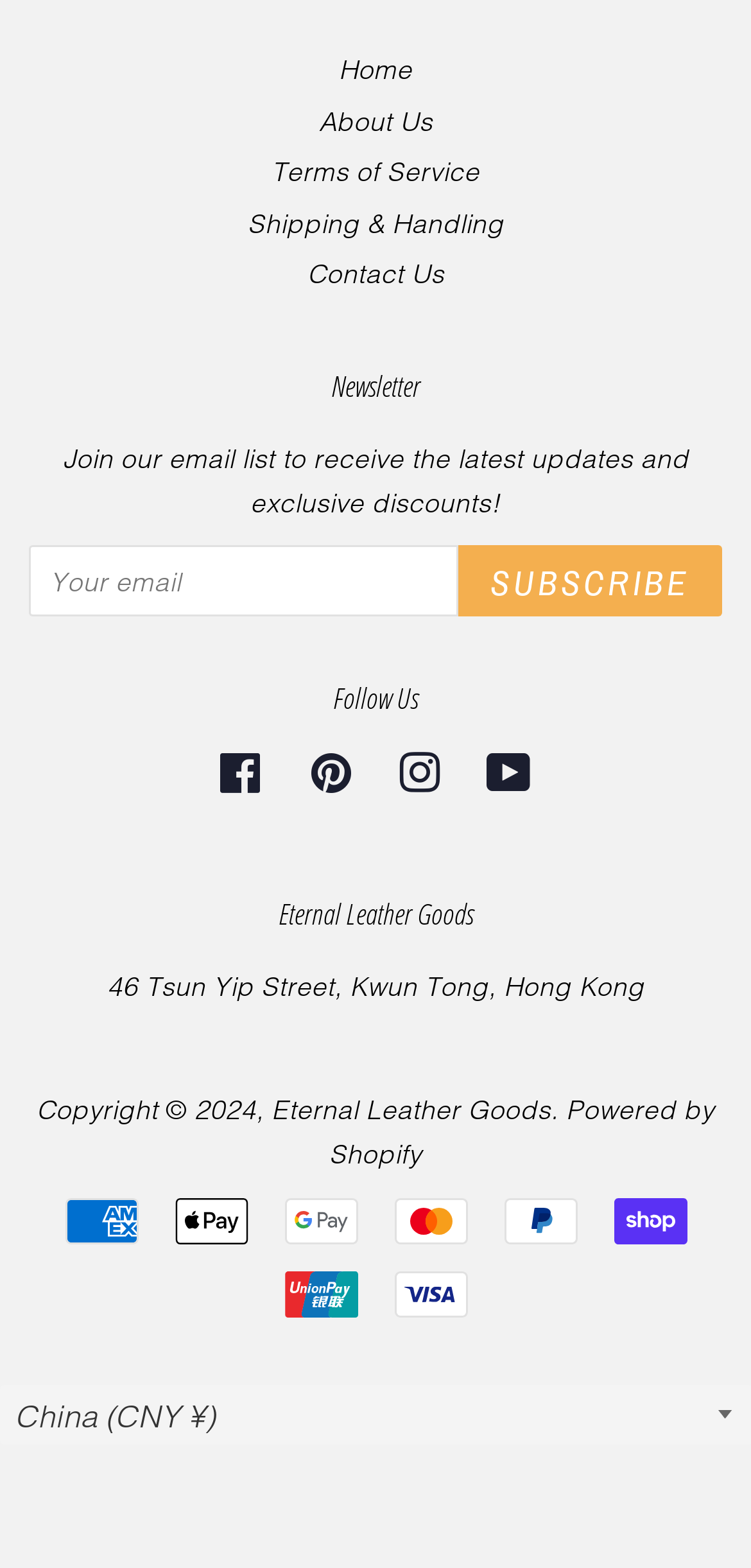Determine the bounding box coordinates for the HTML element mentioned in the following description: "Home". The coordinates should be a list of four floats ranging from 0 to 1, represented as [left, top, right, bottom].

[0.451, 0.034, 0.549, 0.056]